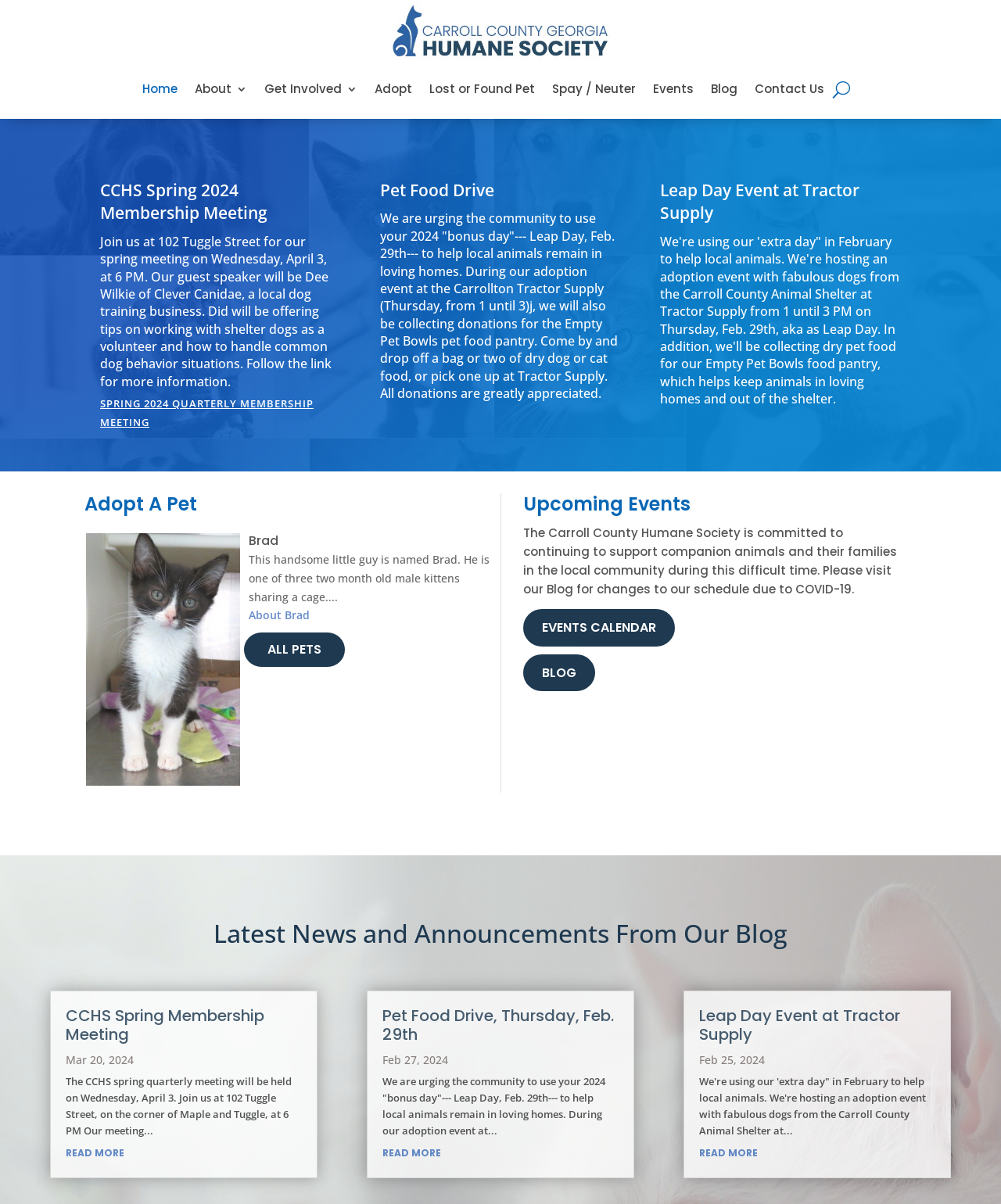Give a concise answer using only one word or phrase for this question:
What is the name of the organization?

Carroll County Humane Society